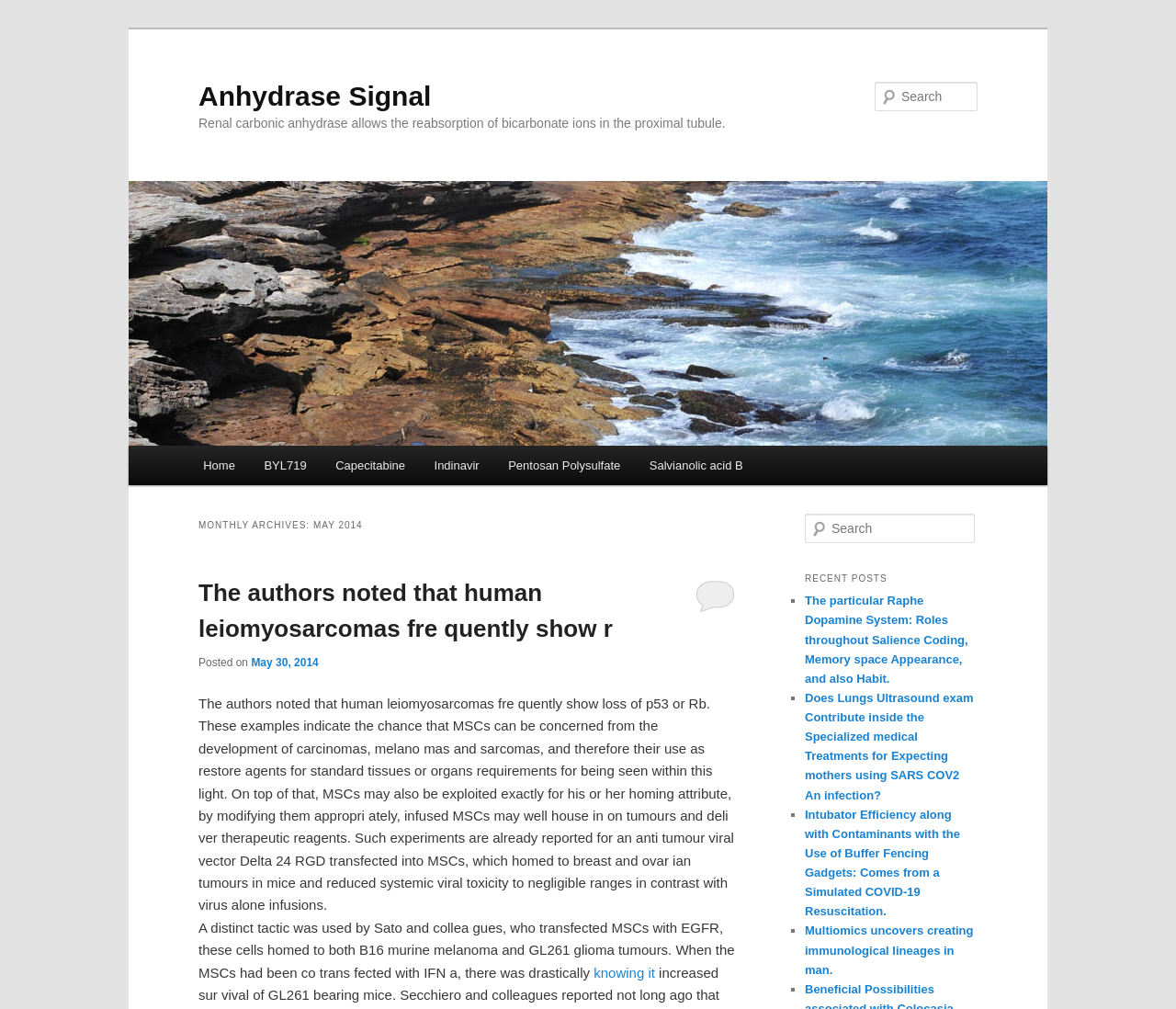How many recent posts are listed?
Using the image, give a concise answer in the form of a single word or short phrase.

4